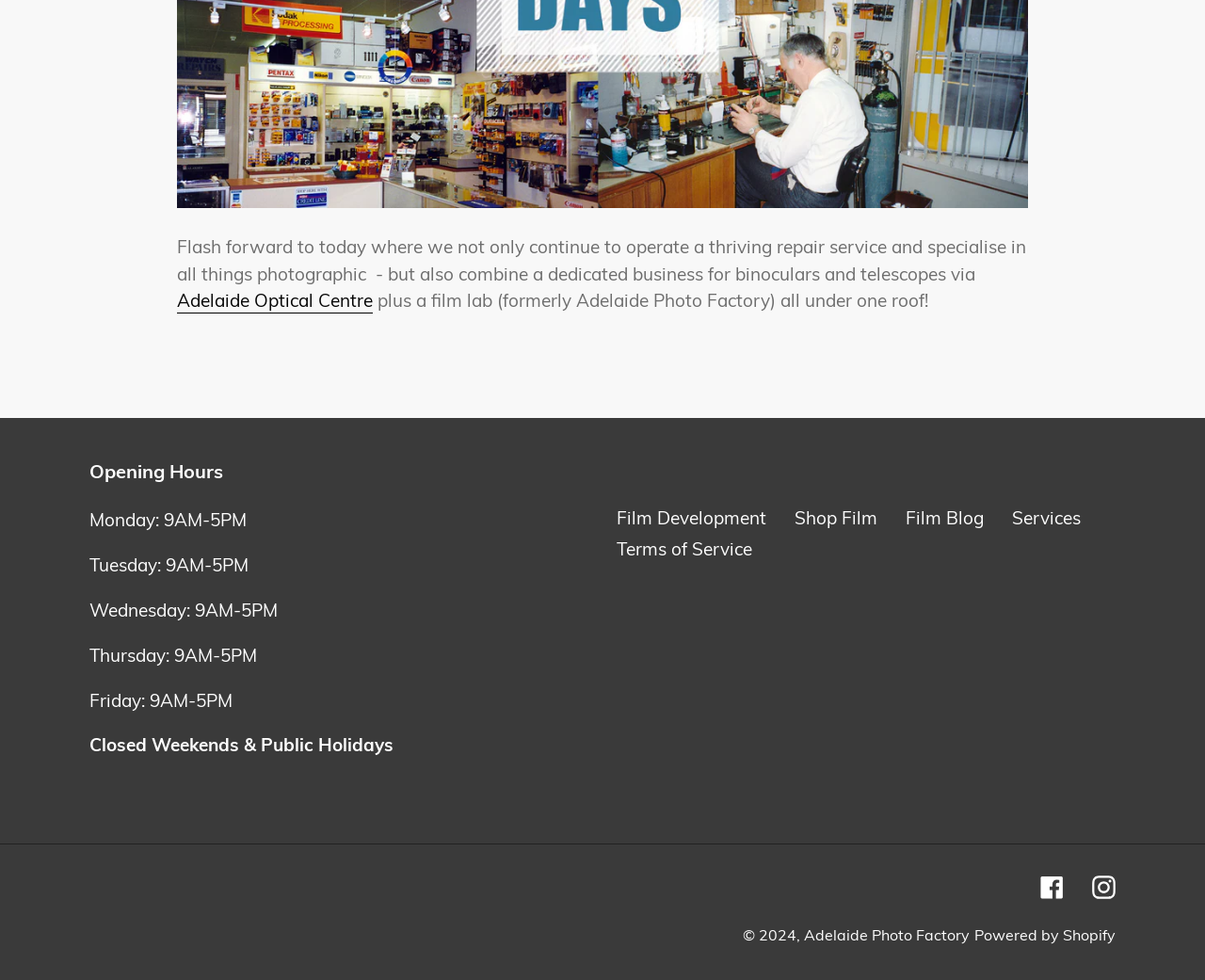Please determine the bounding box coordinates of the clickable area required to carry out the following instruction: "Visit Adelaide Optical Centre". The coordinates must be four float numbers between 0 and 1, represented as [left, top, right, bottom].

[0.147, 0.295, 0.31, 0.32]